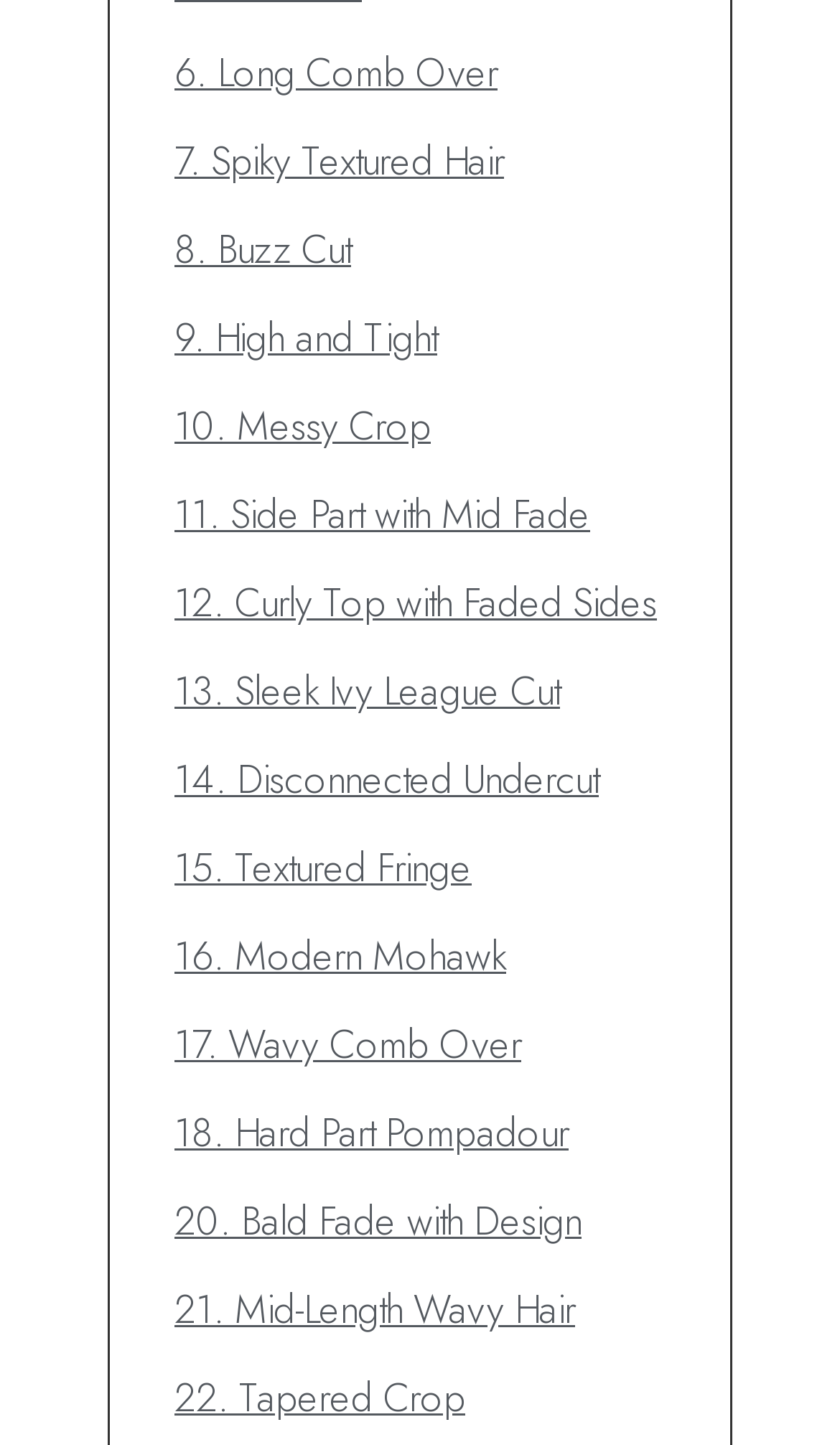Determine the bounding box coordinates of the region I should click to achieve the following instruction: "explore 21. Mid-Length Wavy Hair". Ensure the bounding box coordinates are four float numbers between 0 and 1, i.e., [left, top, right, bottom].

[0.208, 0.887, 0.685, 0.926]